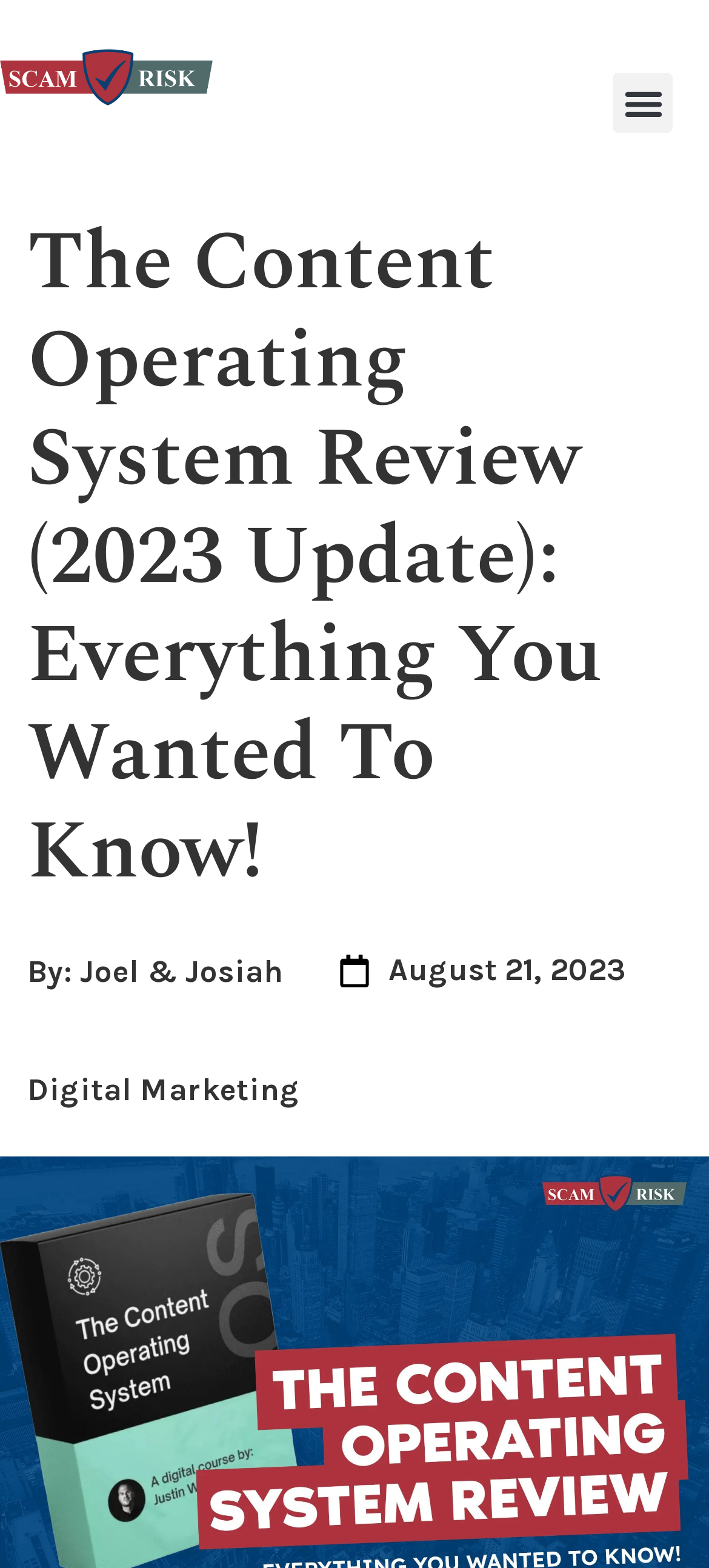Using the provided element description: "Digital Marketing", identify the bounding box coordinates. The coordinates should be four floats between 0 and 1 in the order [left, top, right, bottom].

[0.038, 0.683, 0.423, 0.706]